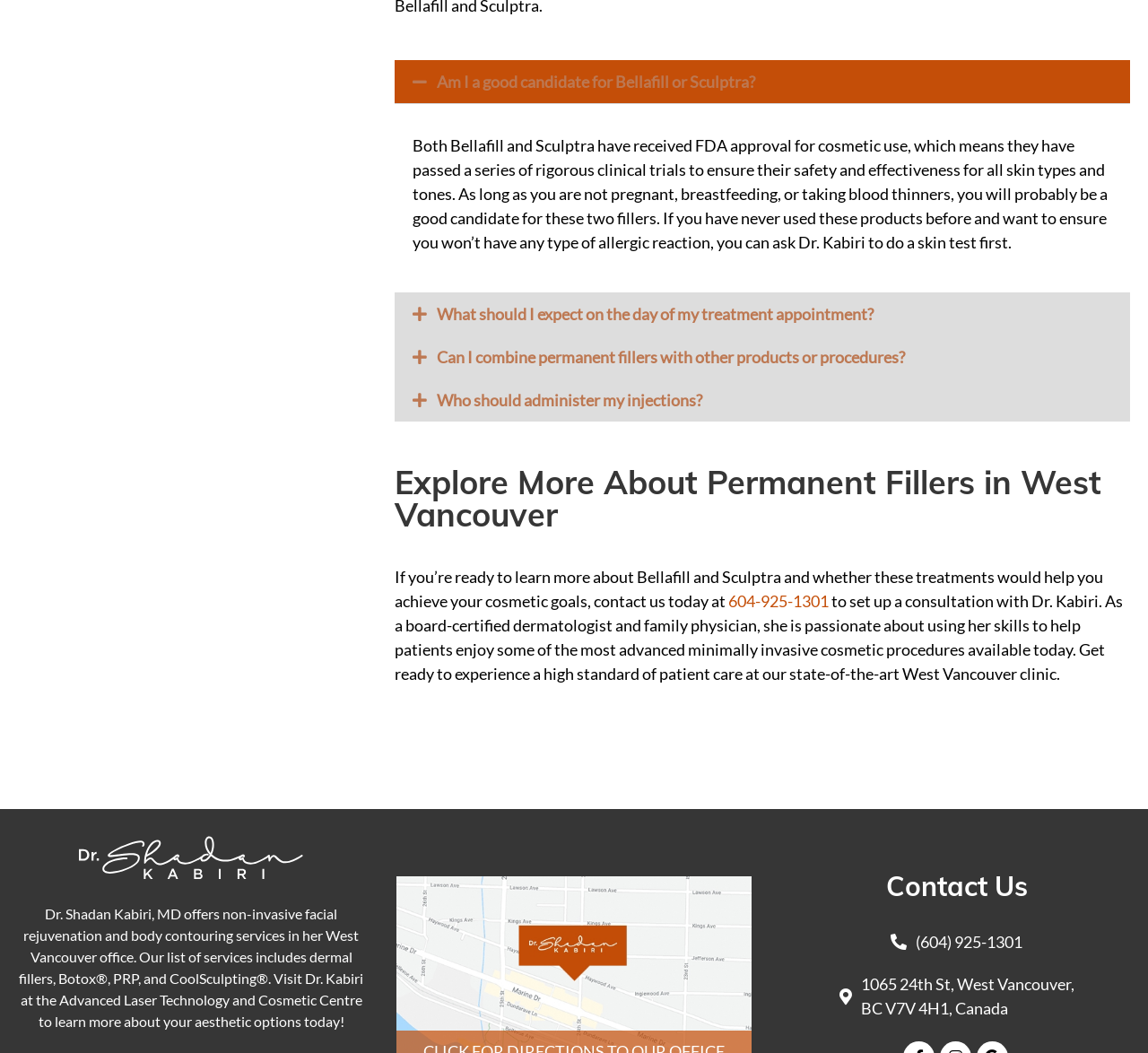Who is the doctor mentioned on this webpage? Please answer the question using a single word or phrase based on the image.

Dr. Shadan Kabiri